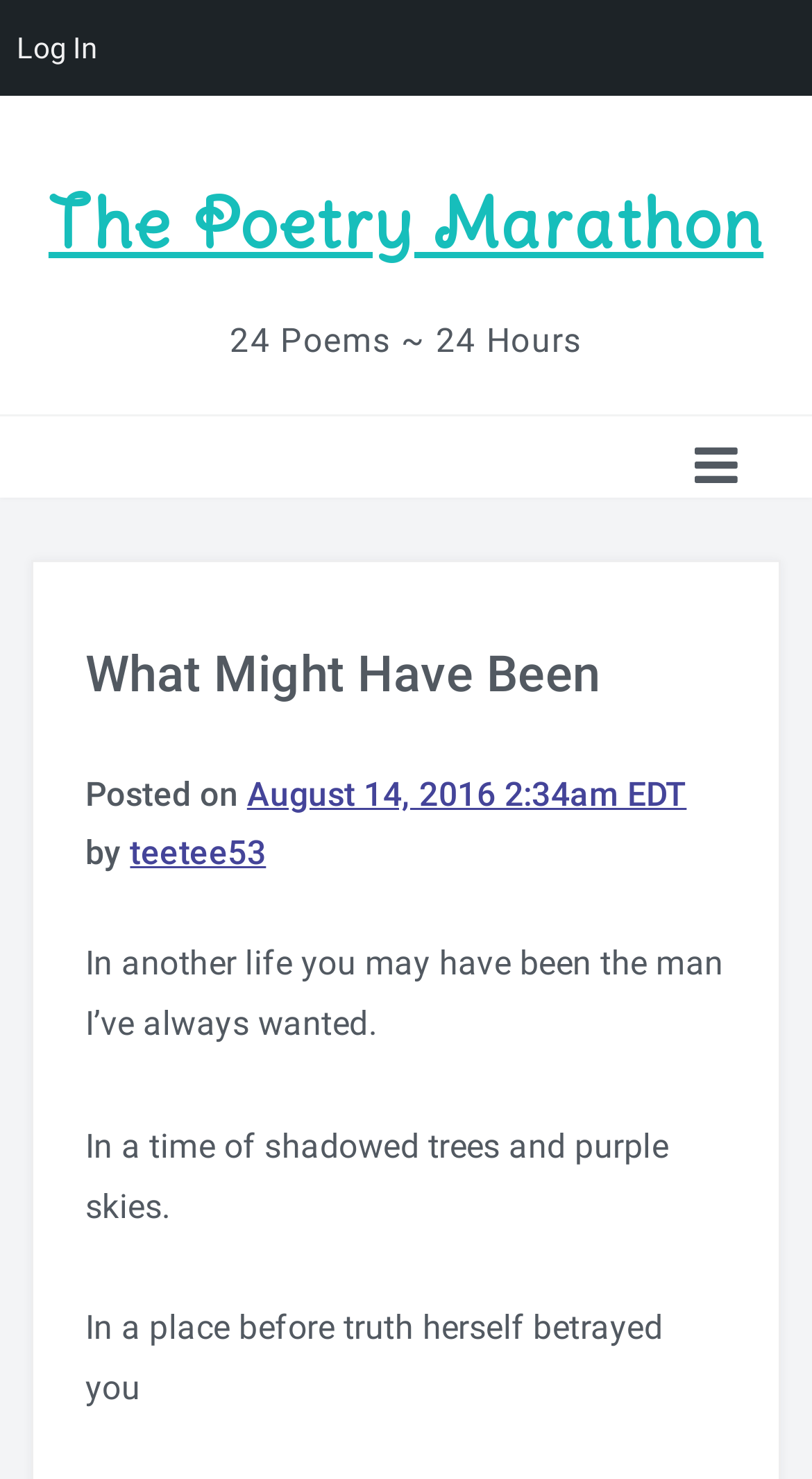Can you find and generate the webpage's heading?

The Poetry Marathon